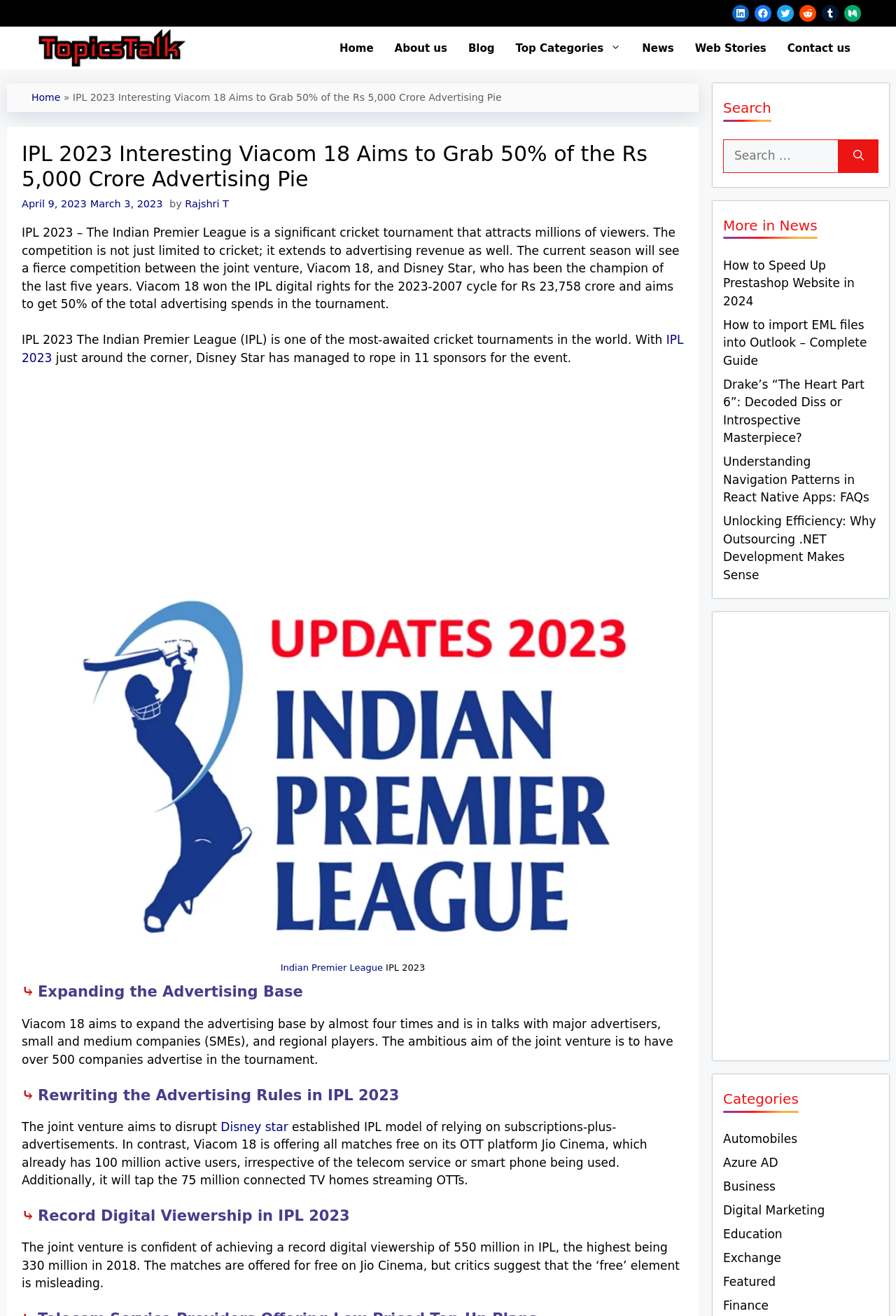Please find the bounding box coordinates in the format (top-left x, top-left y, bottom-right x, bottom-right y) for the given element description. Ensure the coordinates are floating point numbers between 0 and 1. Description: parent_node: Search for: aria-label="Search"

[0.936, 0.106, 0.98, 0.131]